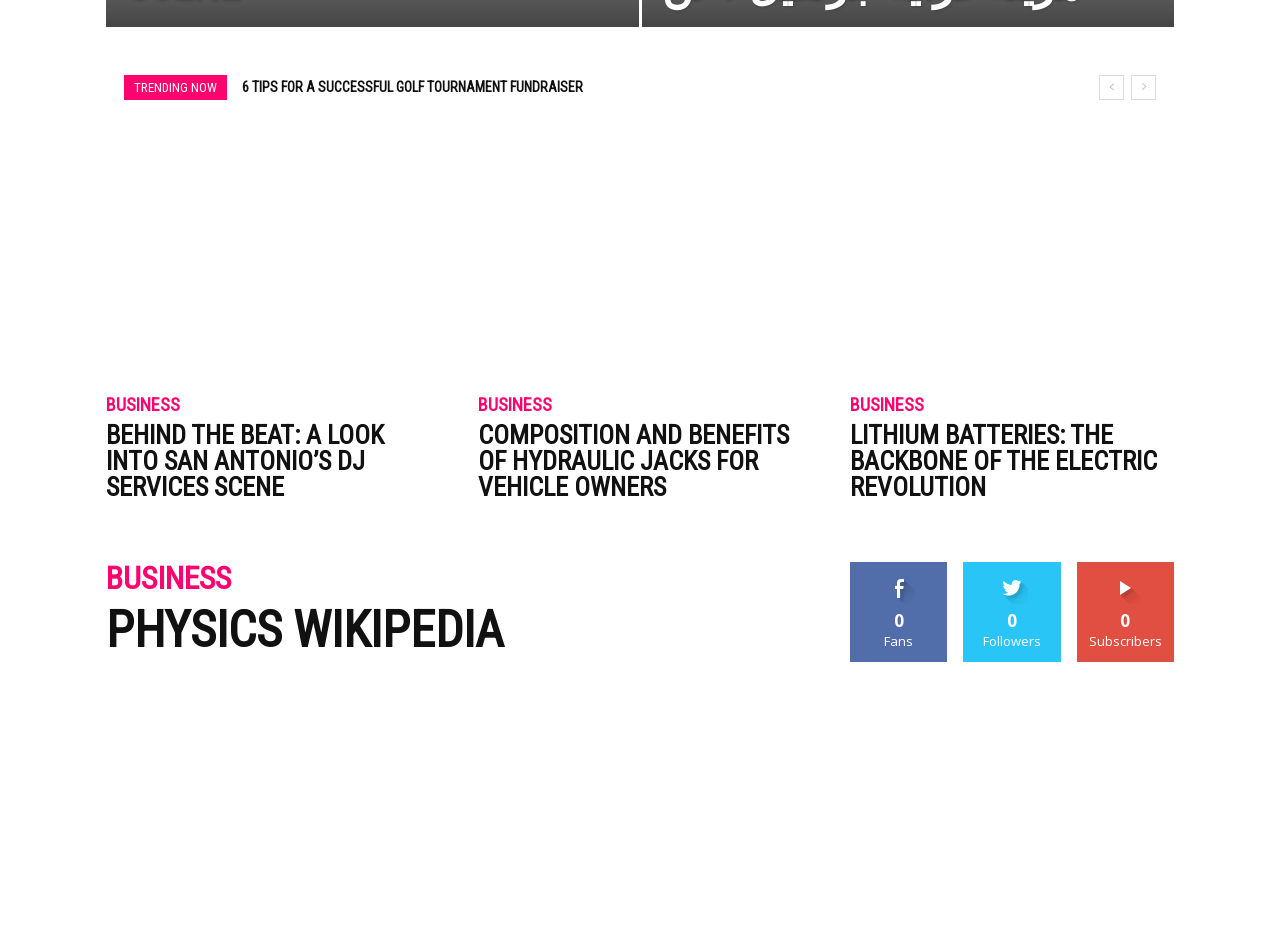Mark the bounding box of the element that matches the following description: "Follow".

[0.773, 0.595, 0.809, 0.611]